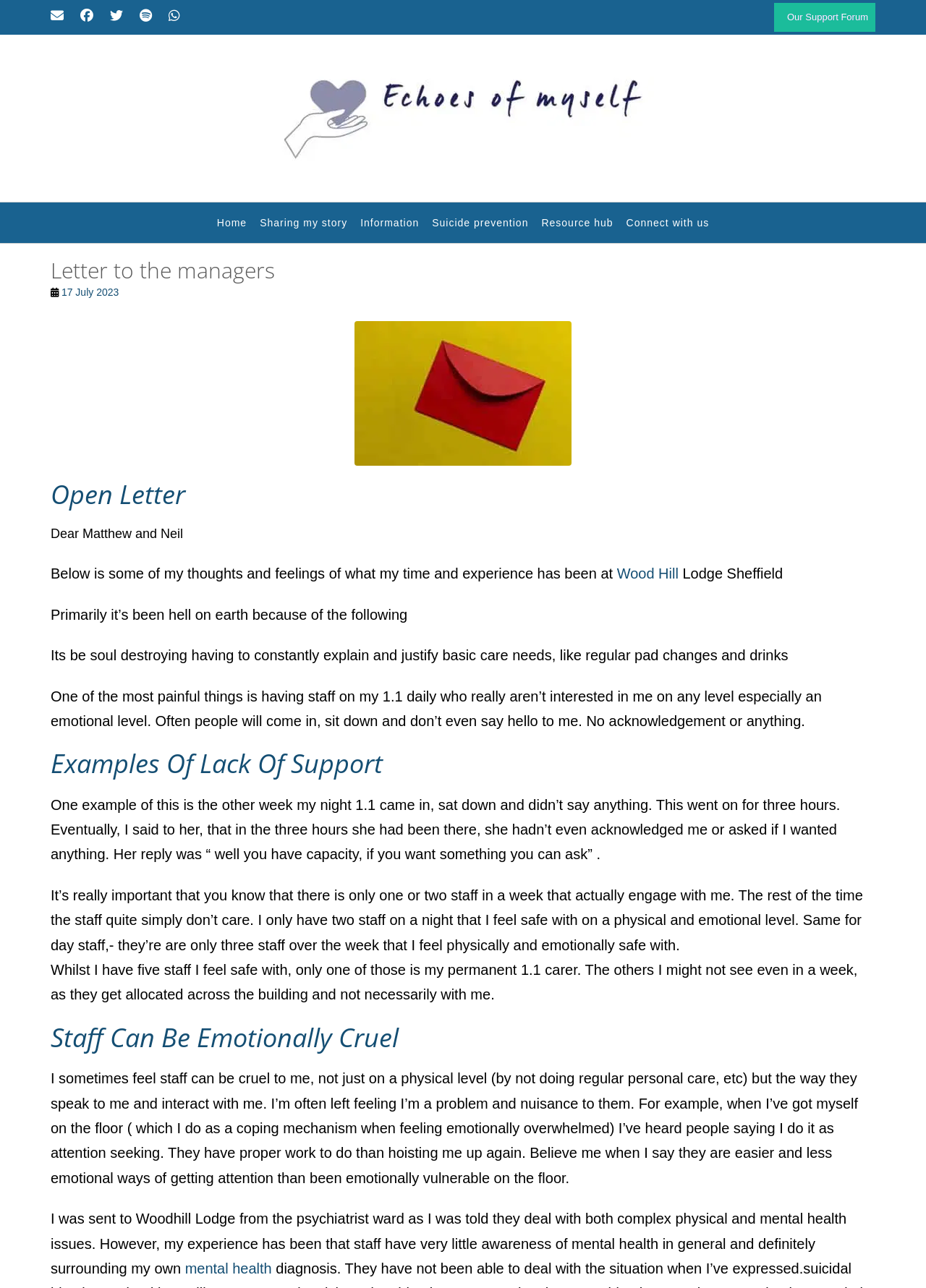Using the description: "title="Contact me on Whatsapp"", identify the bounding box of the corresponding UI element in the screenshot.

[0.182, 0.005, 0.195, 0.02]